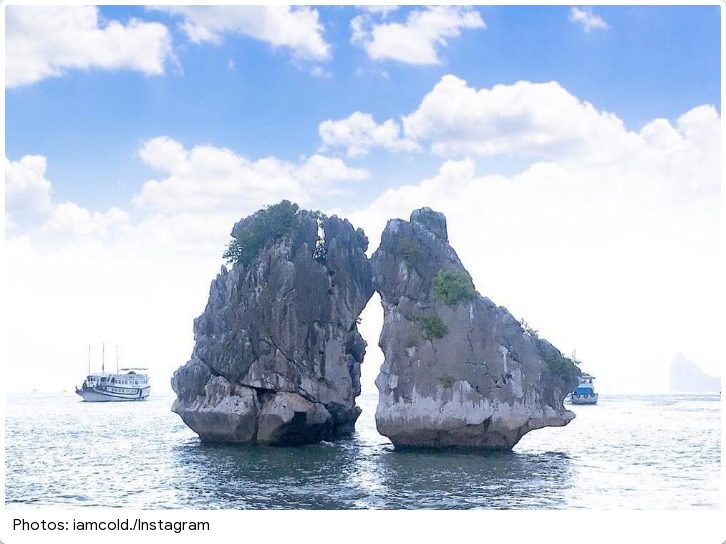Give a thorough explanation of the image.

The image showcases the iconic Cock Fighting Islet, also known as Trong Mai Islet, a remarkable natural formation located in Halong Bay, Vietnam. This striking islet consists of two towering rocks resembling two roosters, symbolizing both love and rivalry, depending on the interpretation. Surrounded by the serene blue waters of the bay and a bright sky dotted with fluffy clouds, the scene is further enhanced by nearby boats, hinting at the vibrant tourism in the area. This islet serves as a significant landmark and popular spot for taking memorable photos while exploring Halong Bay. Photography credit goes to "iamcold" on Instagram.